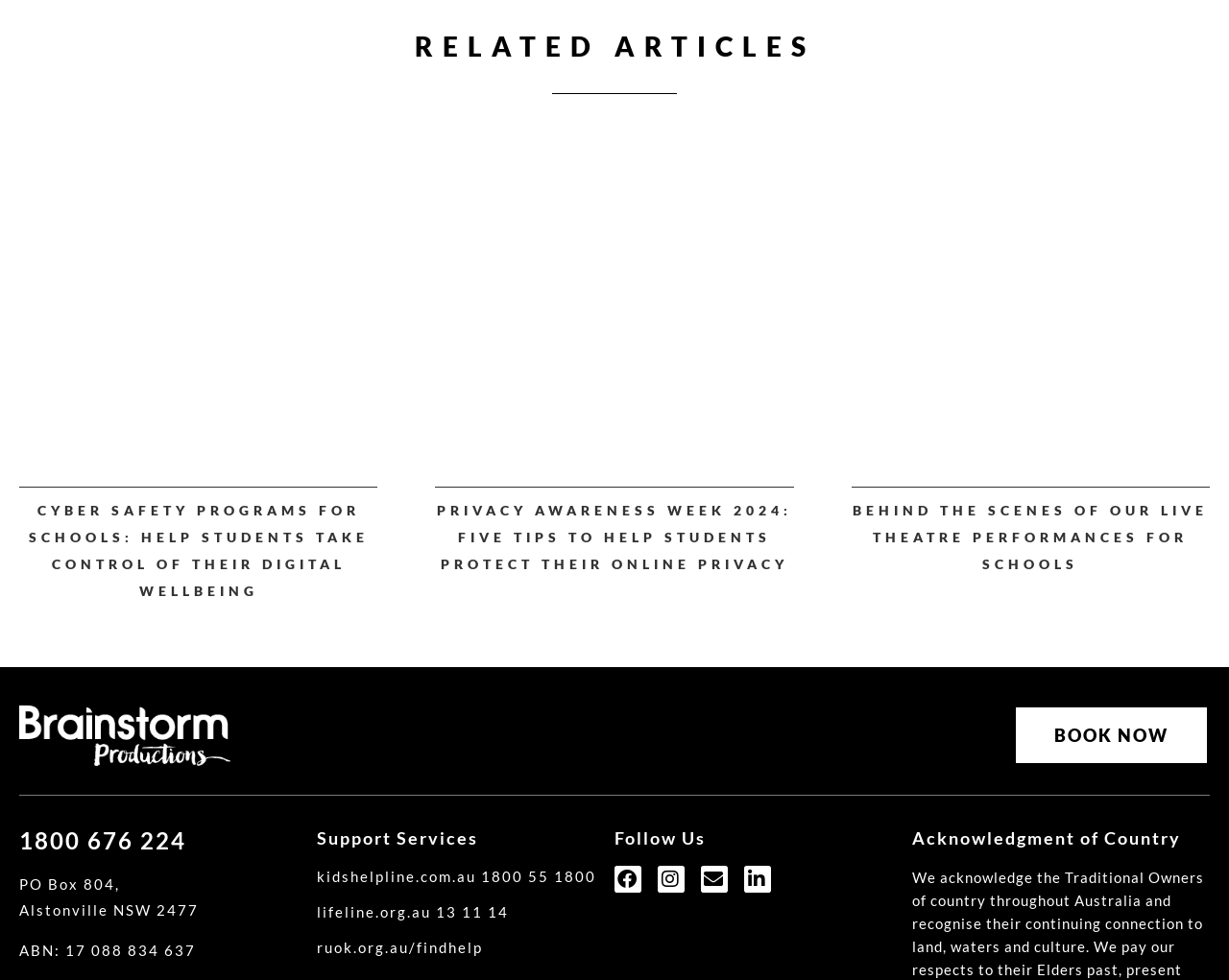Please identify the bounding box coordinates of the element I need to click to follow this instruction: "View the article about cyber safety programs for schools".

[0.016, 0.507, 0.307, 0.617]